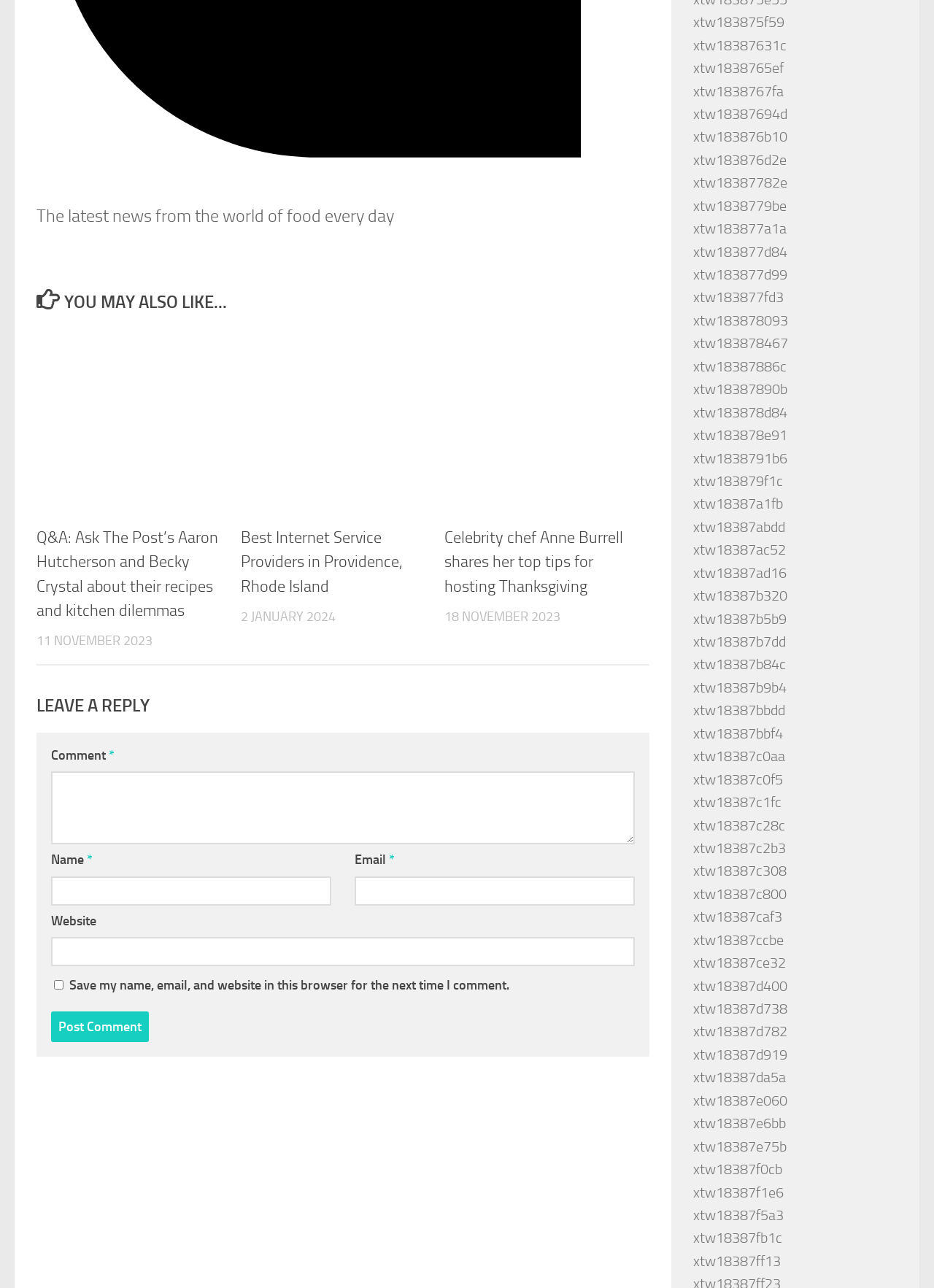Please identify the bounding box coordinates of the element's region that should be clicked to execute the following instruction: "Click on the 'Celebrity chef Anne Burrell shares her top tips for hosting Thanksgiving' link". The bounding box coordinates must be four float numbers between 0 and 1, i.e., [left, top, right, bottom].

[0.476, 0.248, 0.694, 0.405]